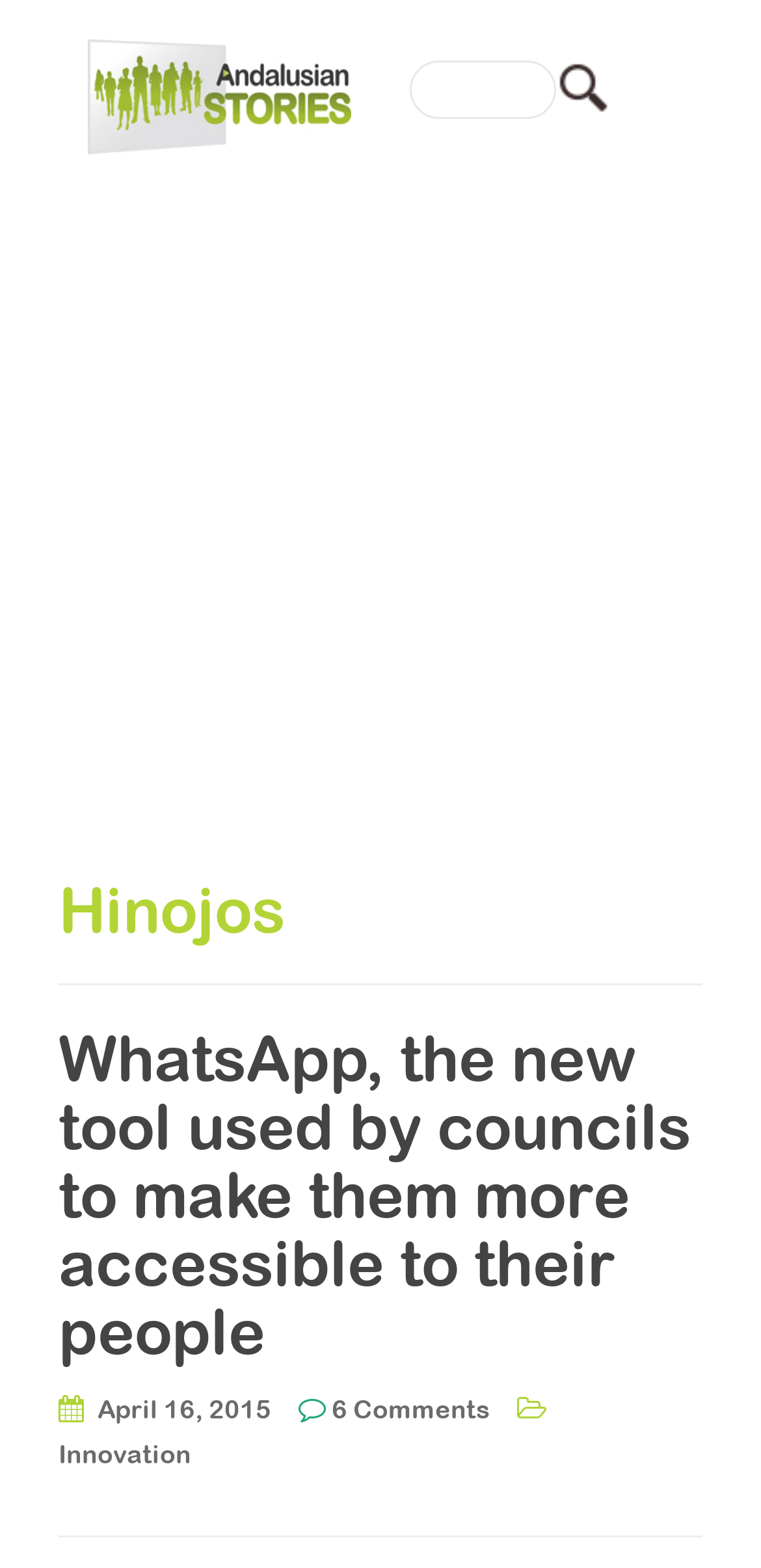Please specify the bounding box coordinates for the clickable region that will help you carry out the instruction: "click the Innovation link".

[0.077, 0.919, 0.251, 0.937]